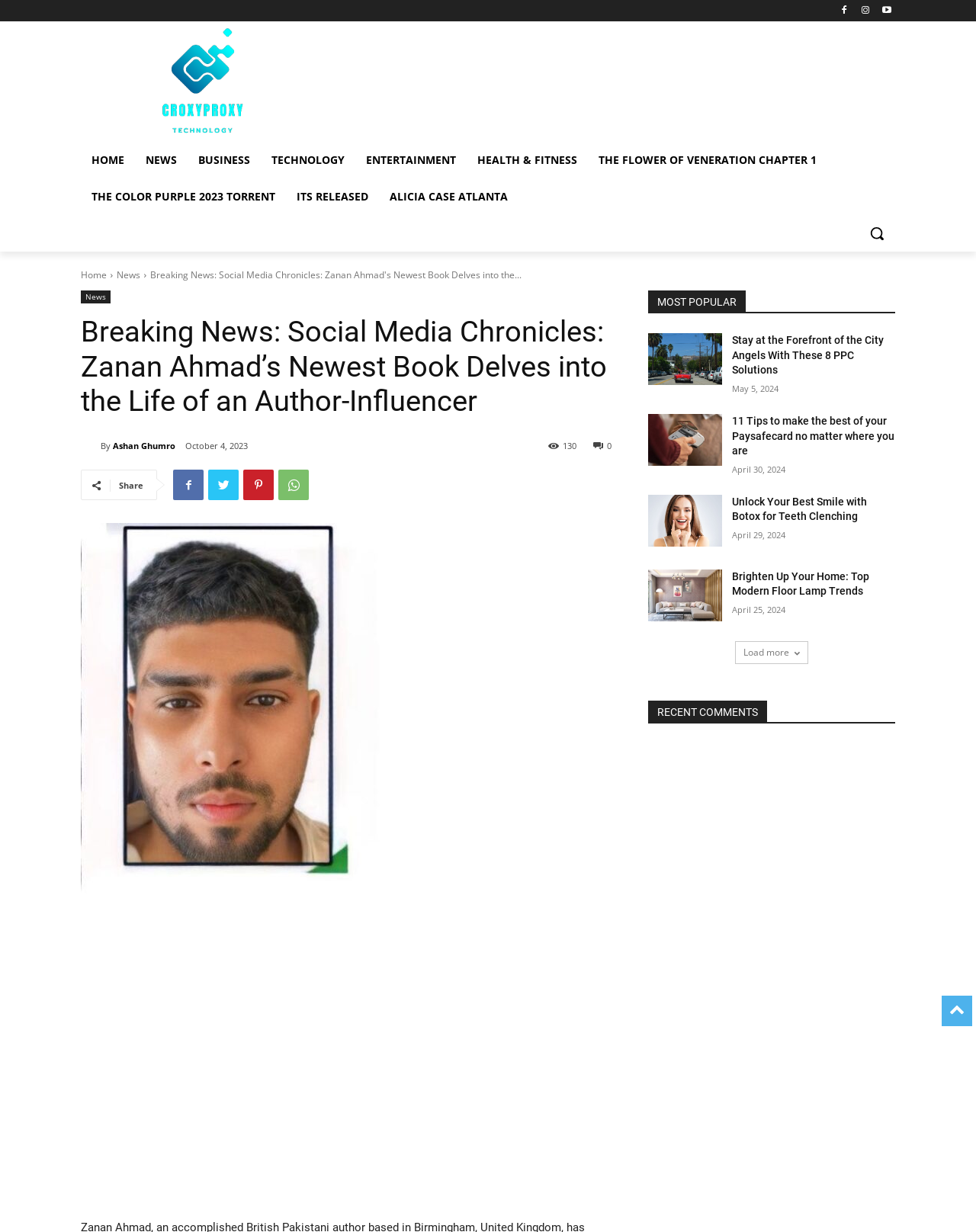Please mark the bounding box coordinates of the area that should be clicked to carry out the instruction: "Read the Breaking News article".

[0.083, 0.256, 0.627, 0.34]